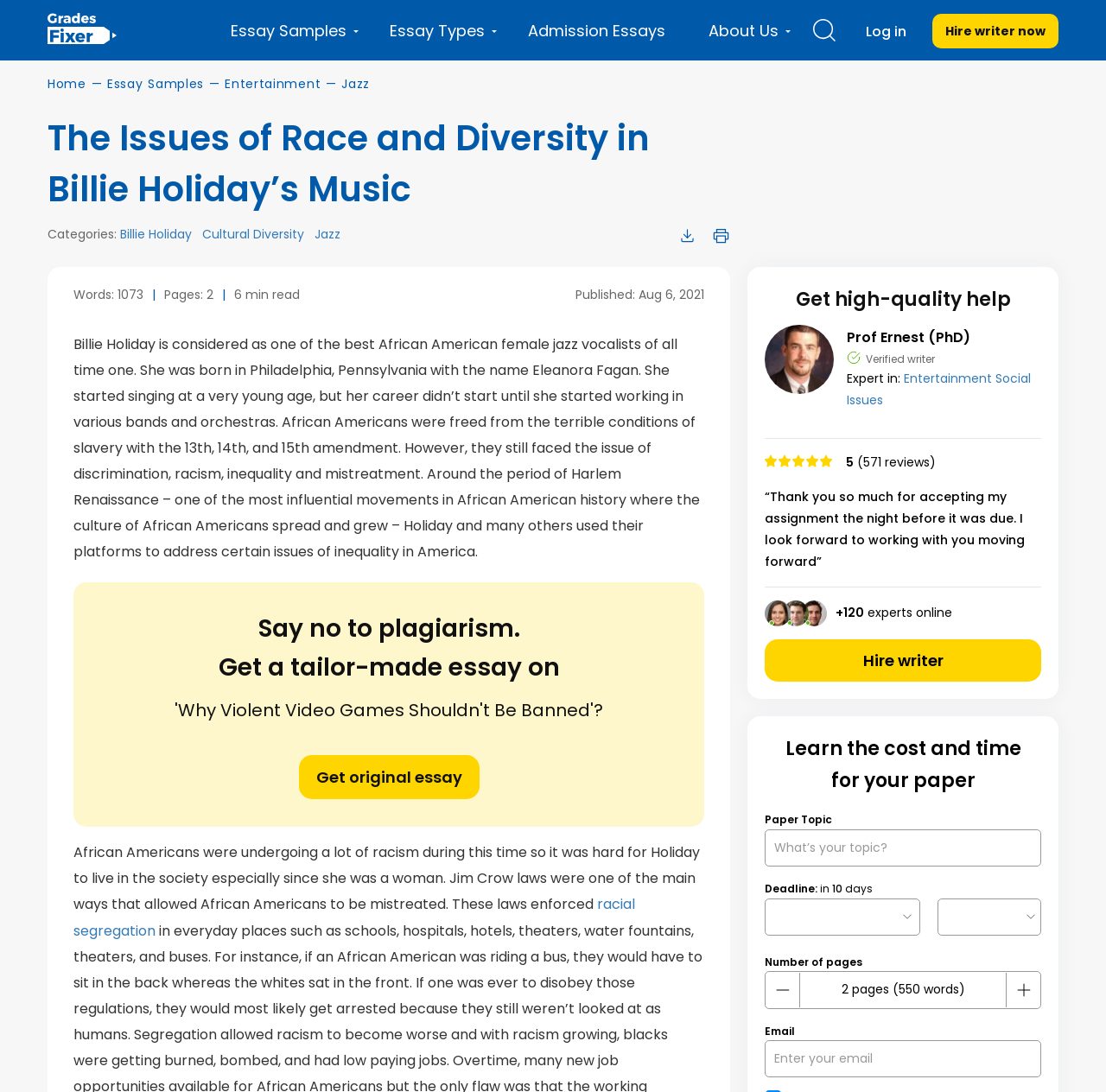Find the bounding box coordinates of the clickable area required to complete the following action: "View Company news".

None